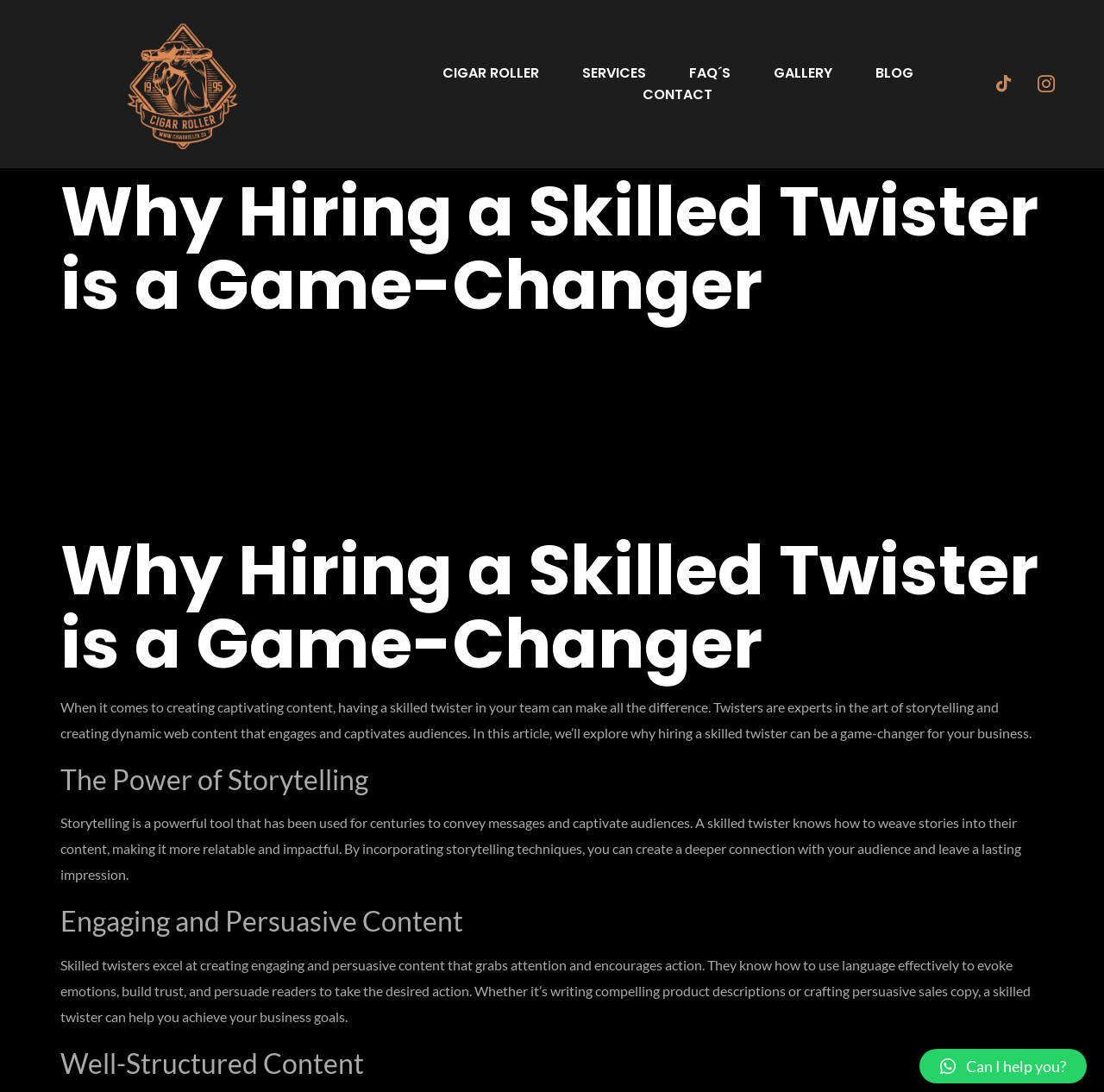Please find the bounding box coordinates in the format (top-left x, top-left y, bottom-right x, bottom-right y) for the given element description. Ensure the coordinates are floating point numbers between 0 and 1. Description: Eco

None